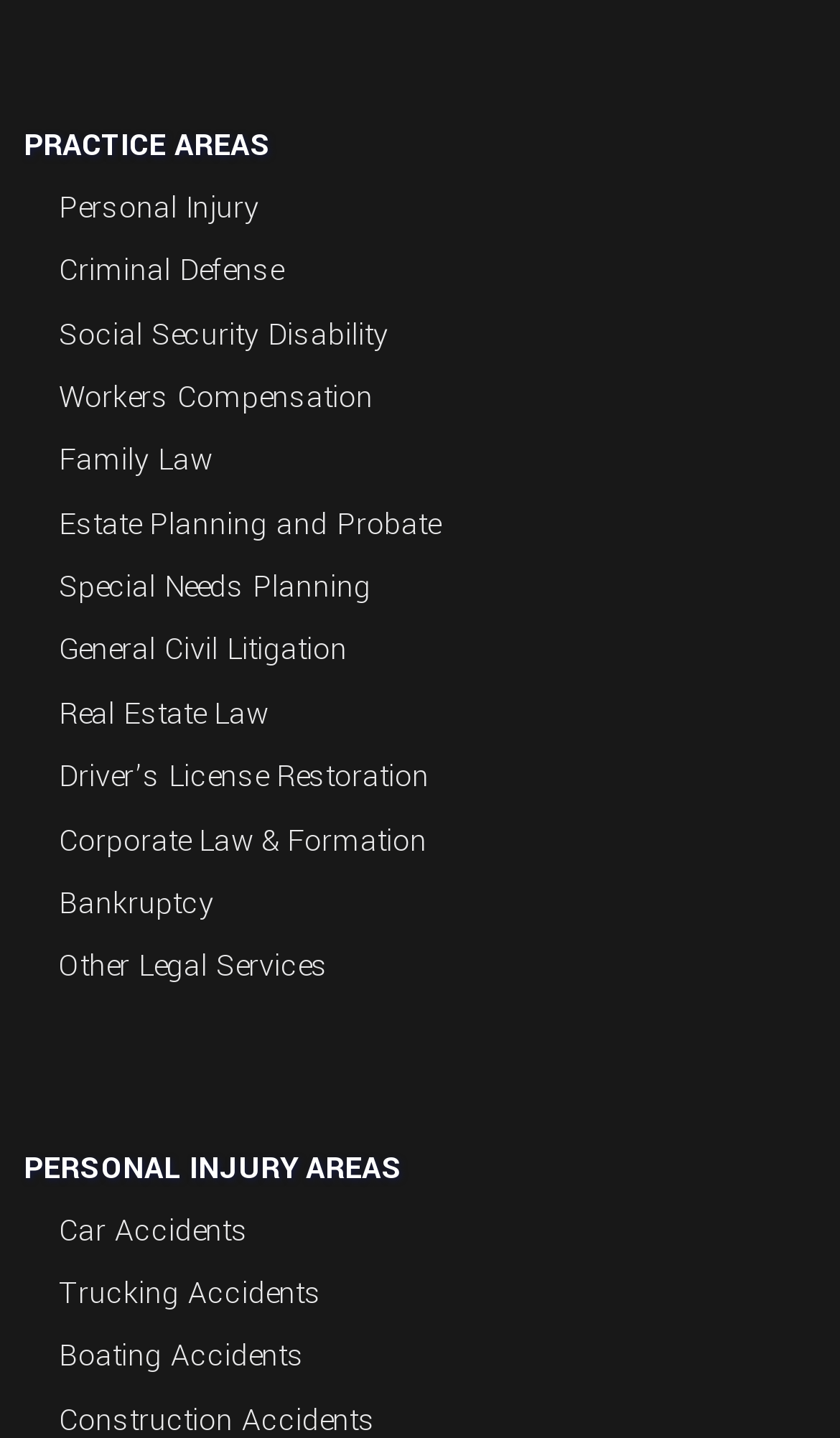Bounding box coordinates are specified in the format (top-left x, top-left y, bottom-right x, bottom-right y). All values are floating point numbers bounded between 0 and 1. Please provide the bounding box coordinate of the region this sentence describes: Real Estate Law

[0.07, 0.482, 0.319, 0.51]